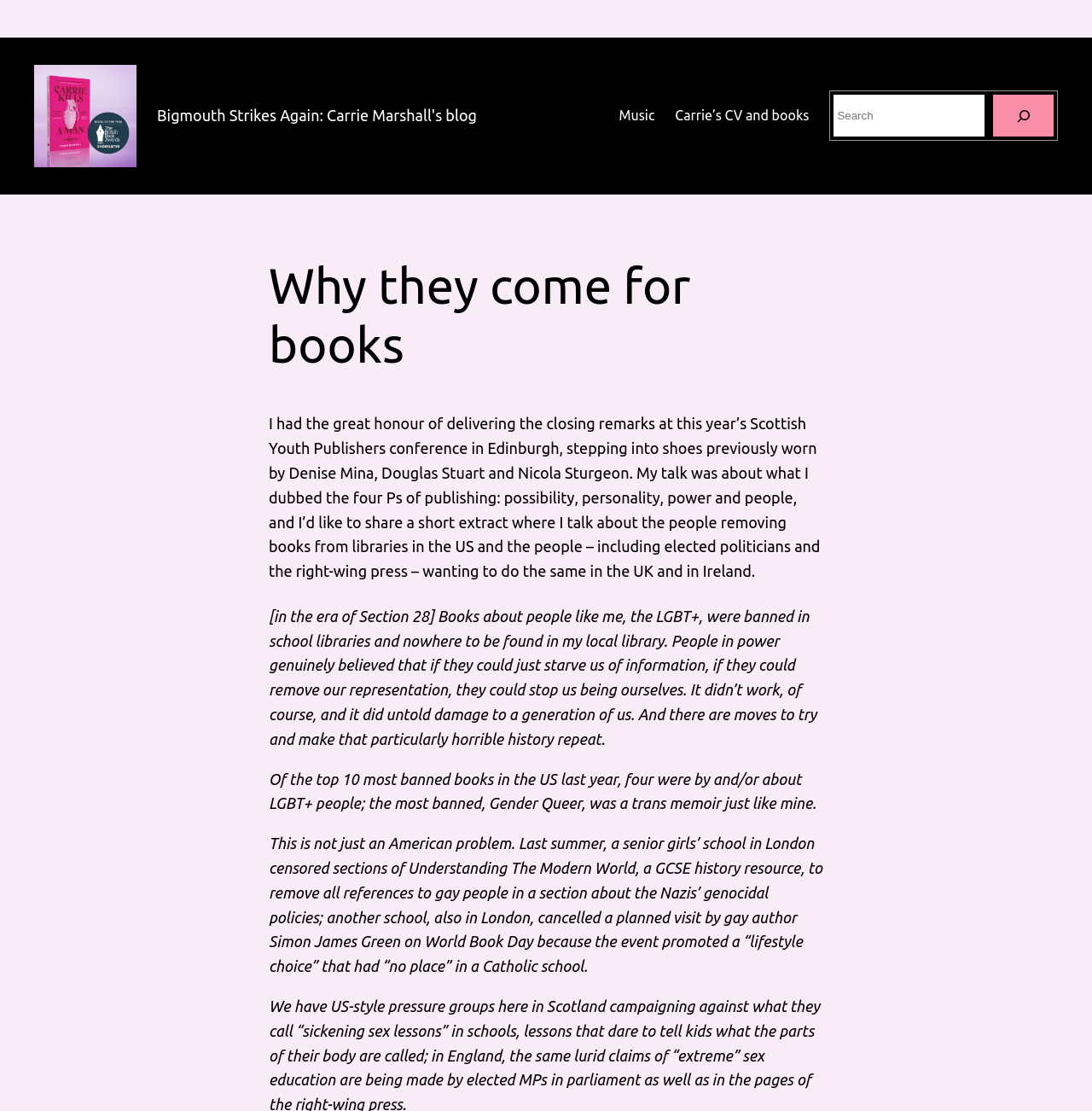Bounding box coordinates are specified in the format (top-left x, top-left y, bottom-right x, bottom-right y). All values are floating point numbers bounded between 0 and 1. Please provide the bounding box coordinate of the region this sentence describes: aria-label="Search"

[0.91, 0.085, 0.965, 0.123]